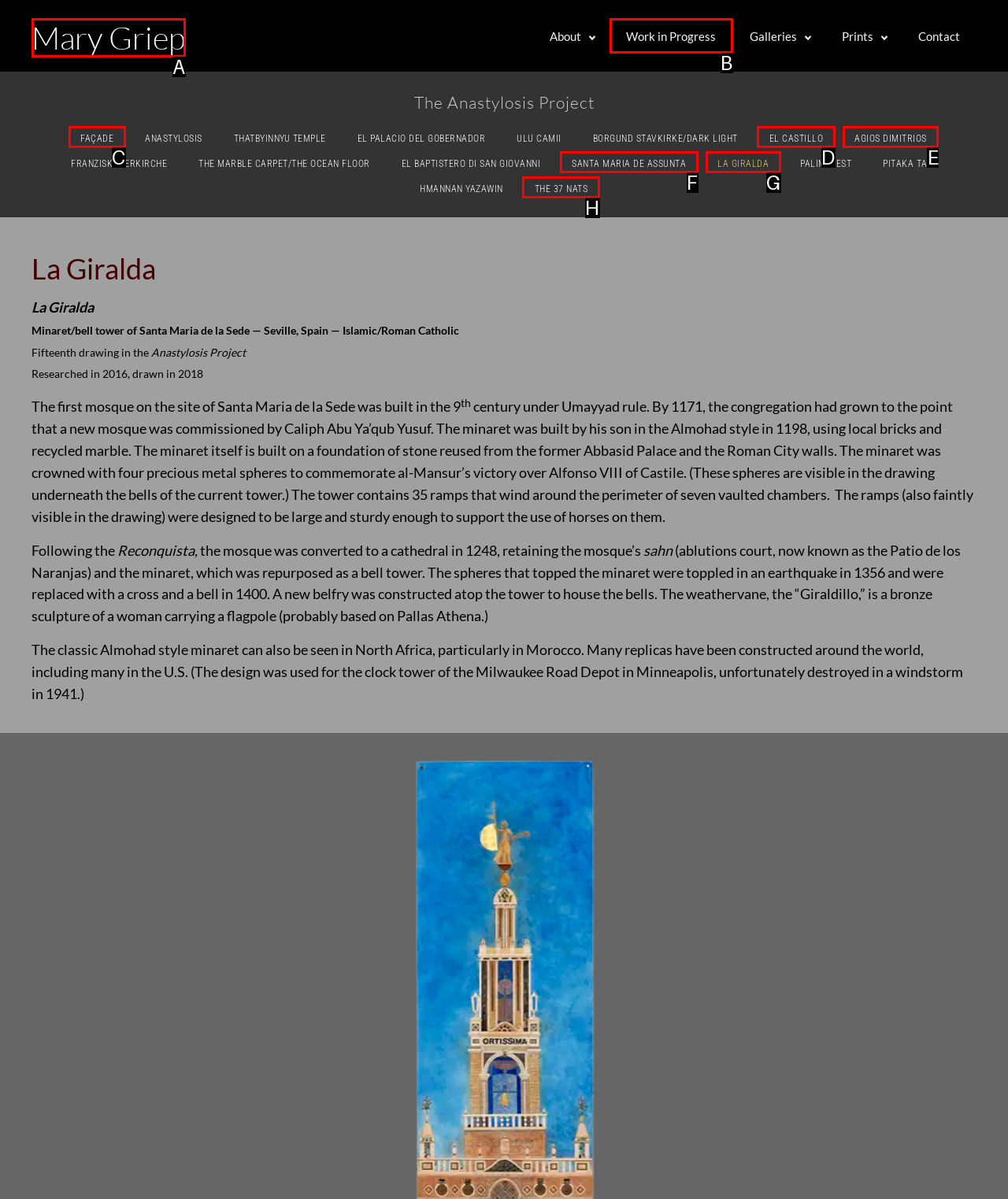Identify the HTML element that corresponds to the description: Façade Provide the letter of the matching option directly from the choices.

C